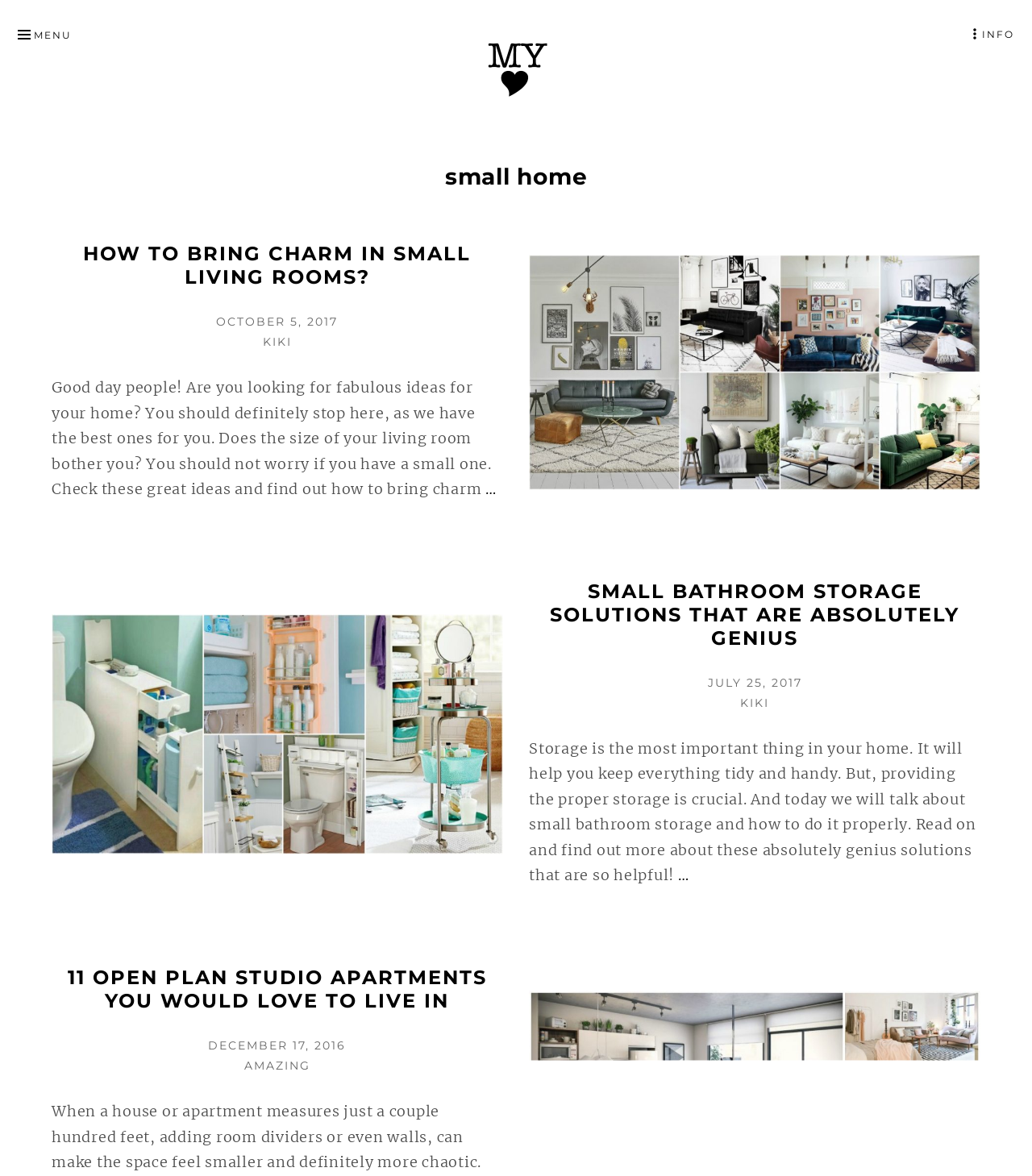What is the author of the third article?
Examine the screenshot and reply with a single word or phrase.

AMAZING